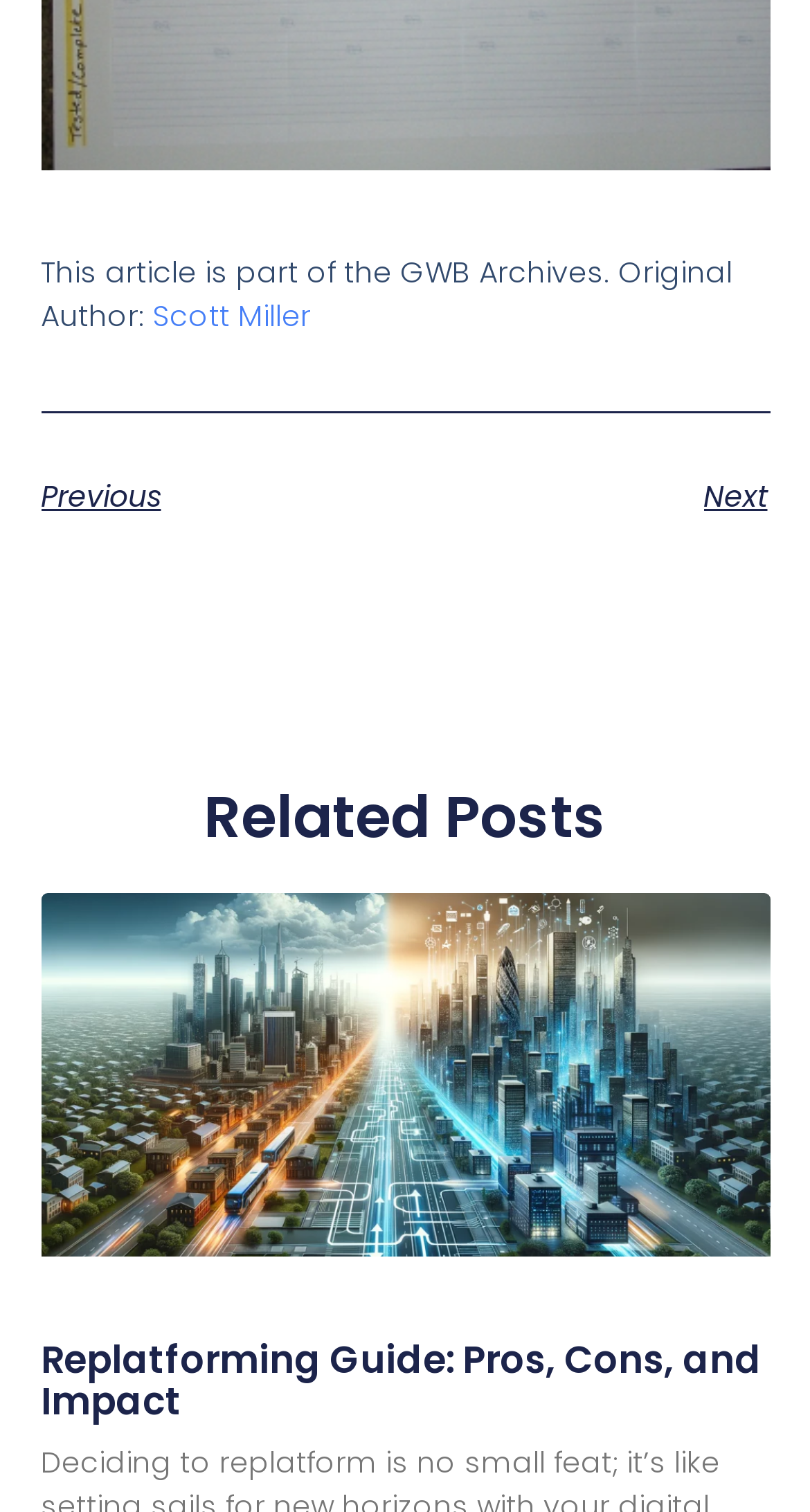Locate the UI element described by Previous in the provided webpage screenshot. Return the bounding box coordinates in the format (top-left x, top-left y, bottom-right x, bottom-right y), ensuring all values are between 0 and 1.

[0.05, 0.315, 0.499, 0.344]